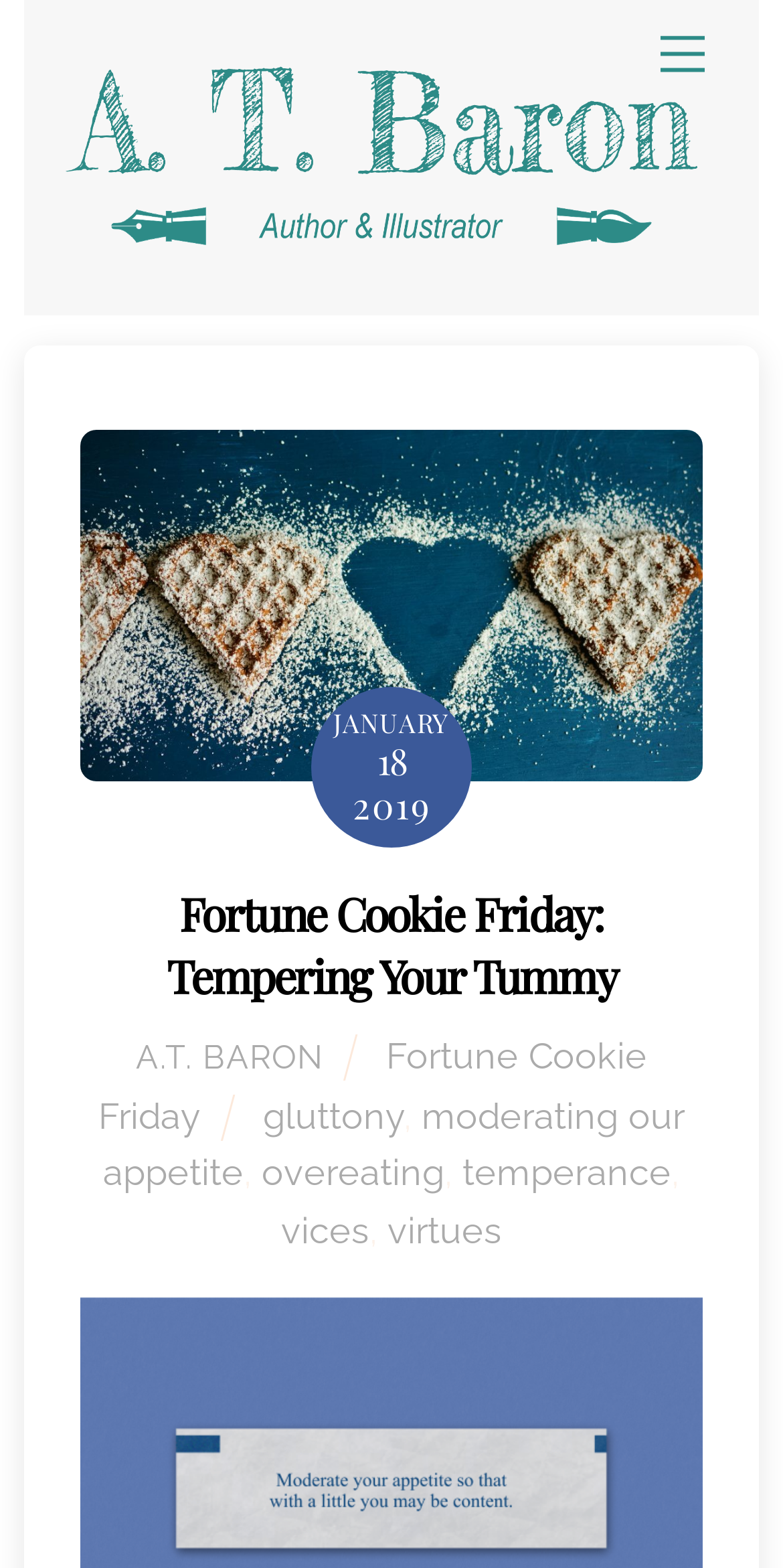Bounding box coordinates are specified in the format (top-left x, top-left y, bottom-right x, bottom-right y). All values are floating point numbers bounded between 0 and 1. Please provide the bounding box coordinate of the region this sentence describes: A.T. Baron

[0.174, 0.662, 0.413, 0.686]